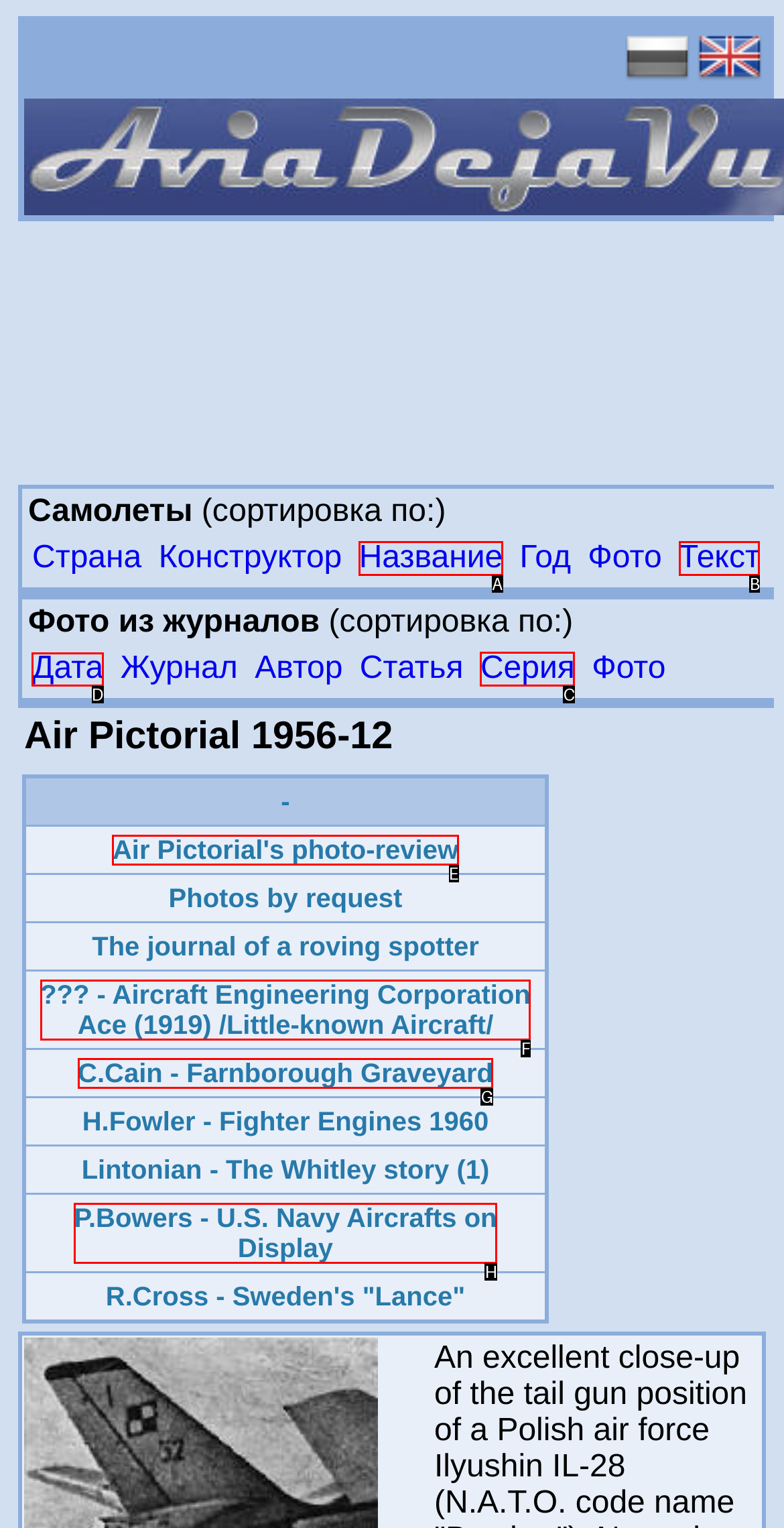Choose the UI element you need to click to carry out the task: View photos by date.
Respond with the corresponding option's letter.

D